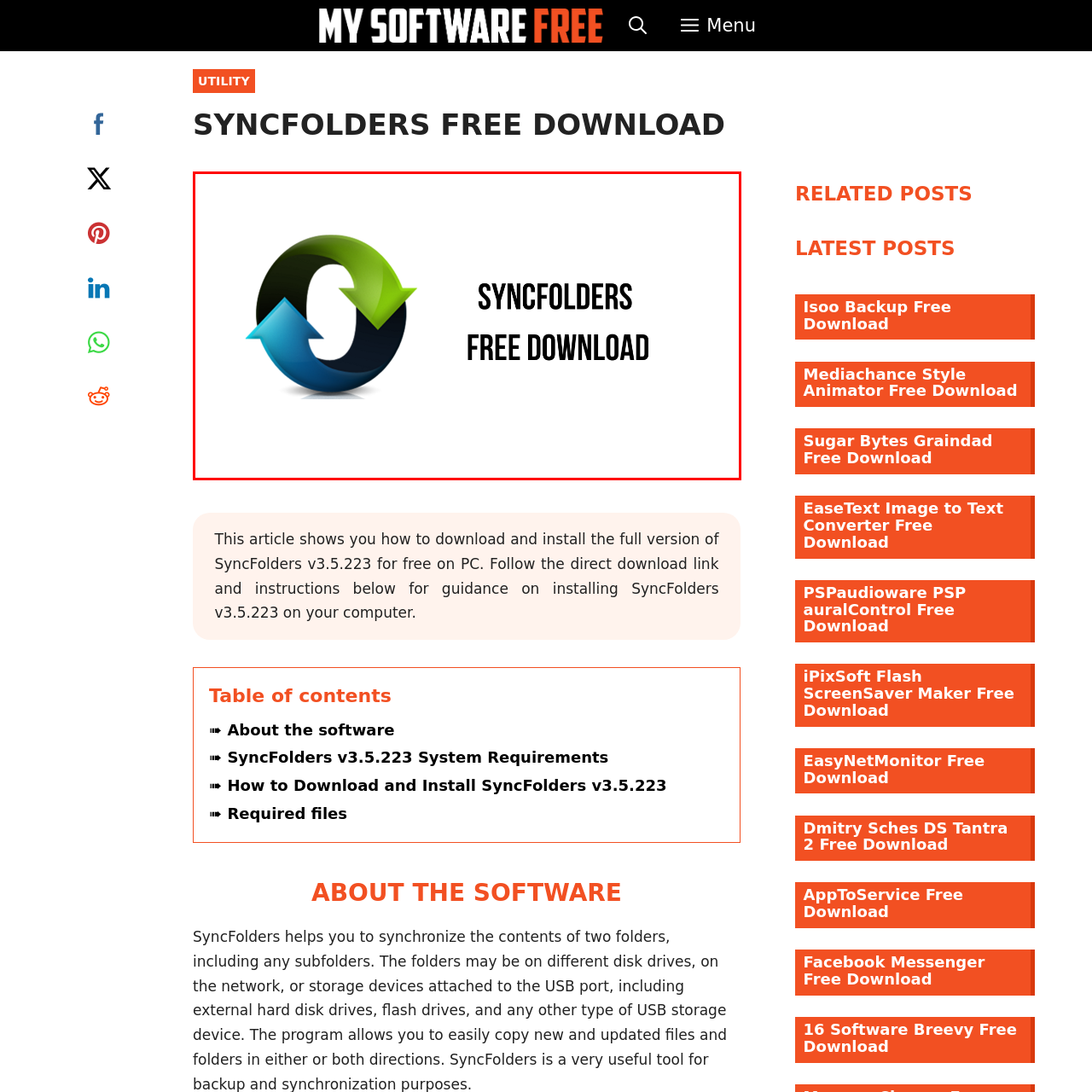Illustrate the image within the red boundary with a detailed caption.

The image features the logo of "SyncFolders," an application designed to facilitate the synchronization of files and folders. The logo consists of a circular design with two arrows, one green and one blue, symbolizing the synchronization process. This is complemented by the bold text "SYNCFOLDERS FREE DOWNLOAD," indicating that users can download this software at no cost. This visual presentation likely serves as an enticing aspect of a promotional page, drawing attention to the availability of SyncFolders for free and aimed at users interested in file management solutions.